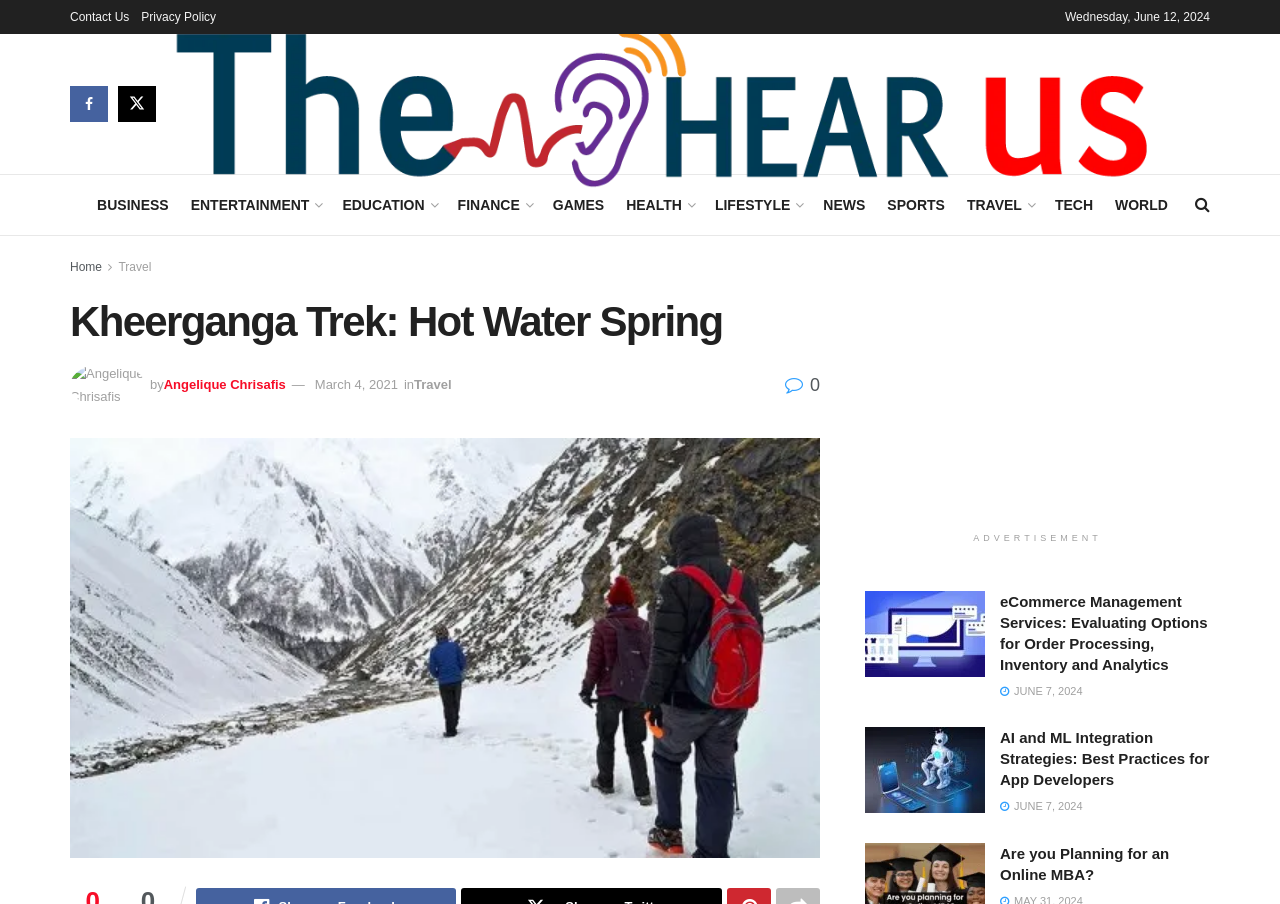Please respond to the question with a concise word or phrase:
What is the purpose of the link 'Contact Us'?

To contact the website